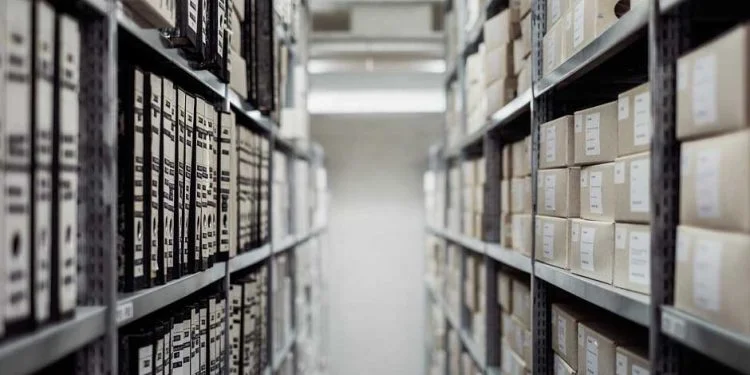Using the image as a reference, answer the following question in as much detail as possible:
What is the perspective of the image?

The perspective of the image is looking down a narrow aisle, which emphasizes the depth and order of the storage space, creating a sense of accessibility and systematic arrangement.